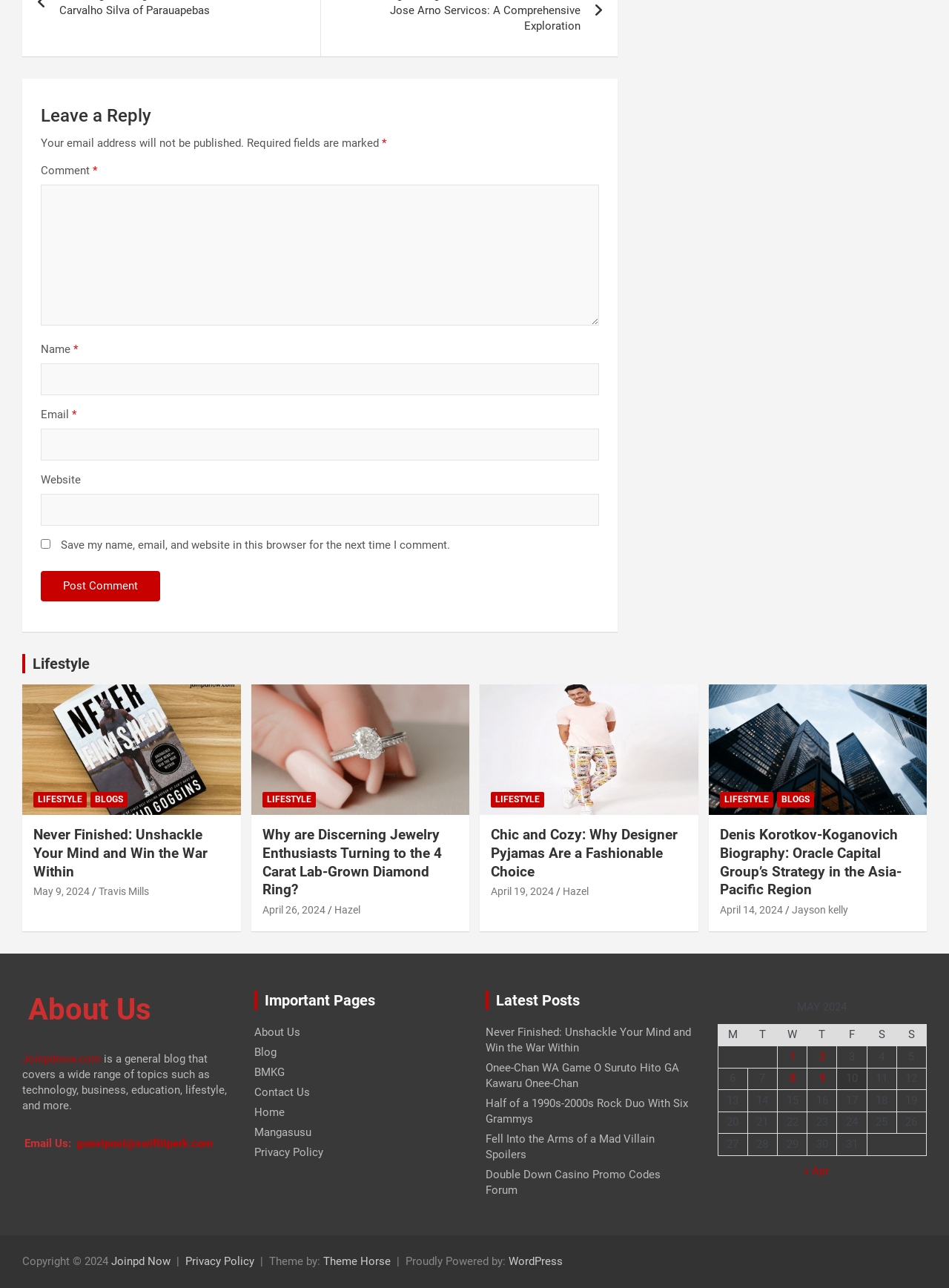What is the category of the blog post 'Never Finished: Unshackle Your Mind and Win the War Within'? Examine the screenshot and reply using just one word or a brief phrase.

Lifestyle